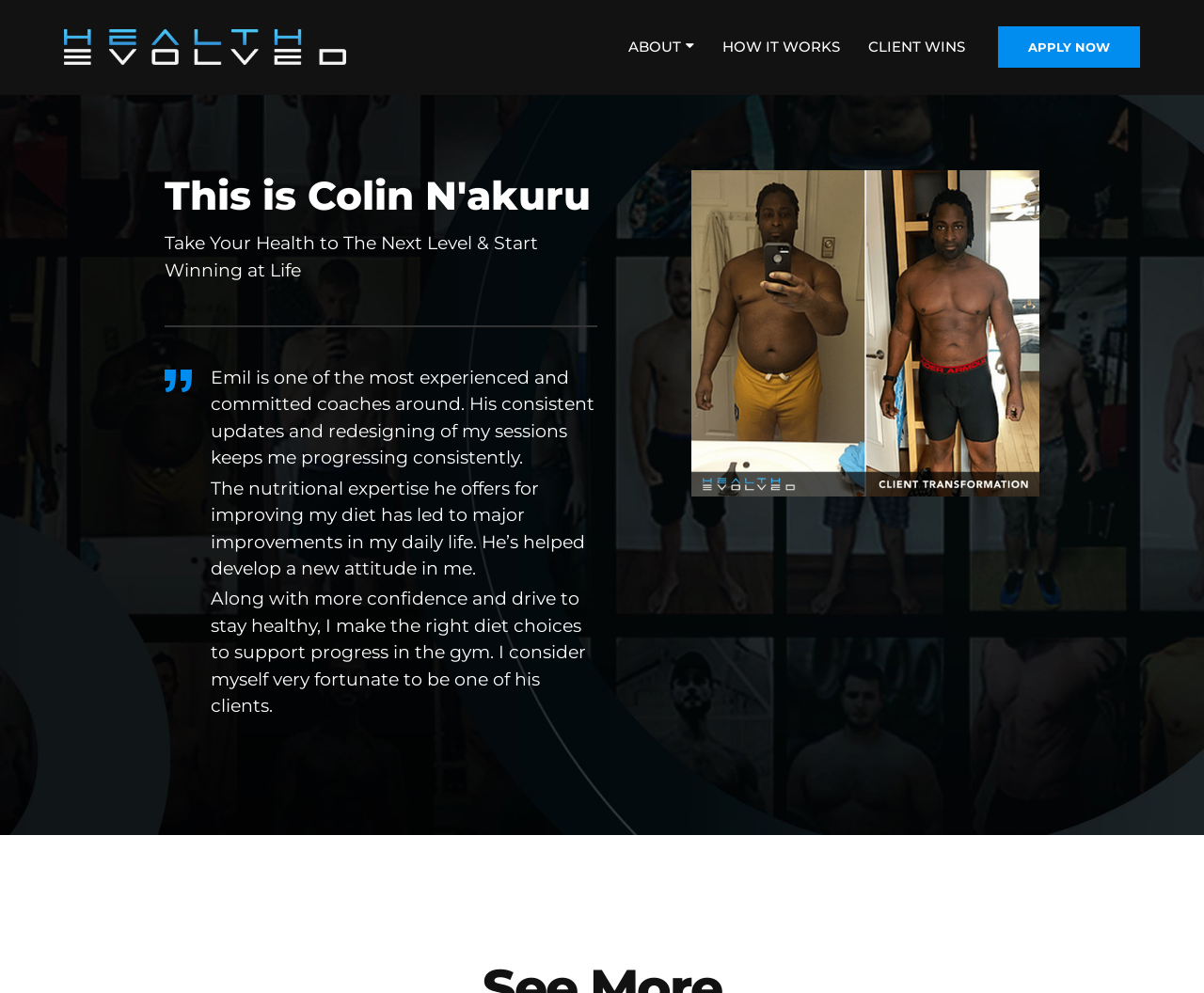Using the webpage screenshot, find the UI element described by Apply Now. Provide the bounding box coordinates in the format (top-left x, top-left y, bottom-right x, bottom-right y), ensuring all values are floating point numbers between 0 and 1.

[0.829, 0.027, 0.947, 0.069]